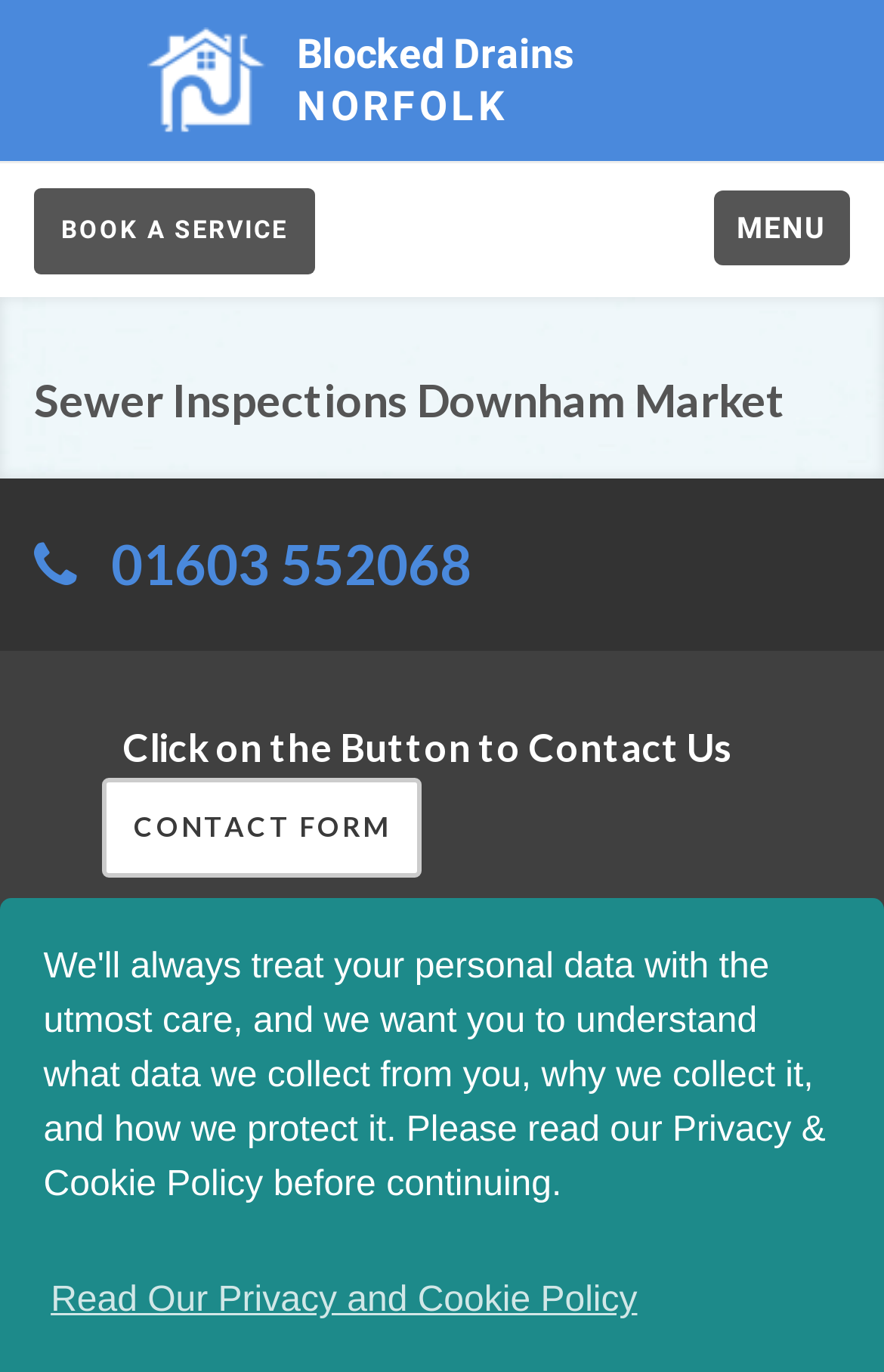Give a one-word or one-phrase response to the question:
What is the location of the company?

Downham Market